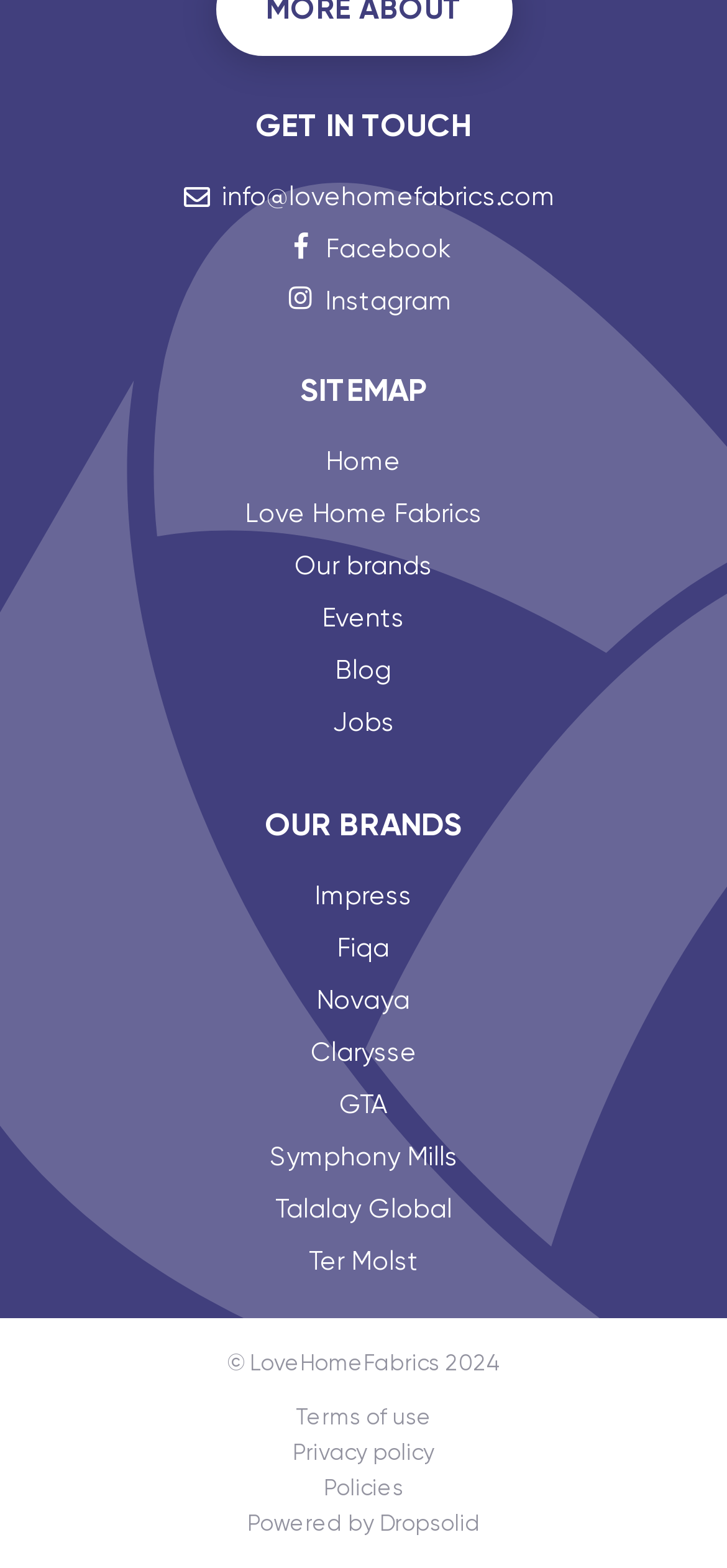Please provide a comprehensive response to the question below by analyzing the image: 
What year is the copyright for?

The copyright information can be found at the bottom of the page. The text reads '© LoveHomeFabrics 2024', indicating that the copyright is for the year 2024.